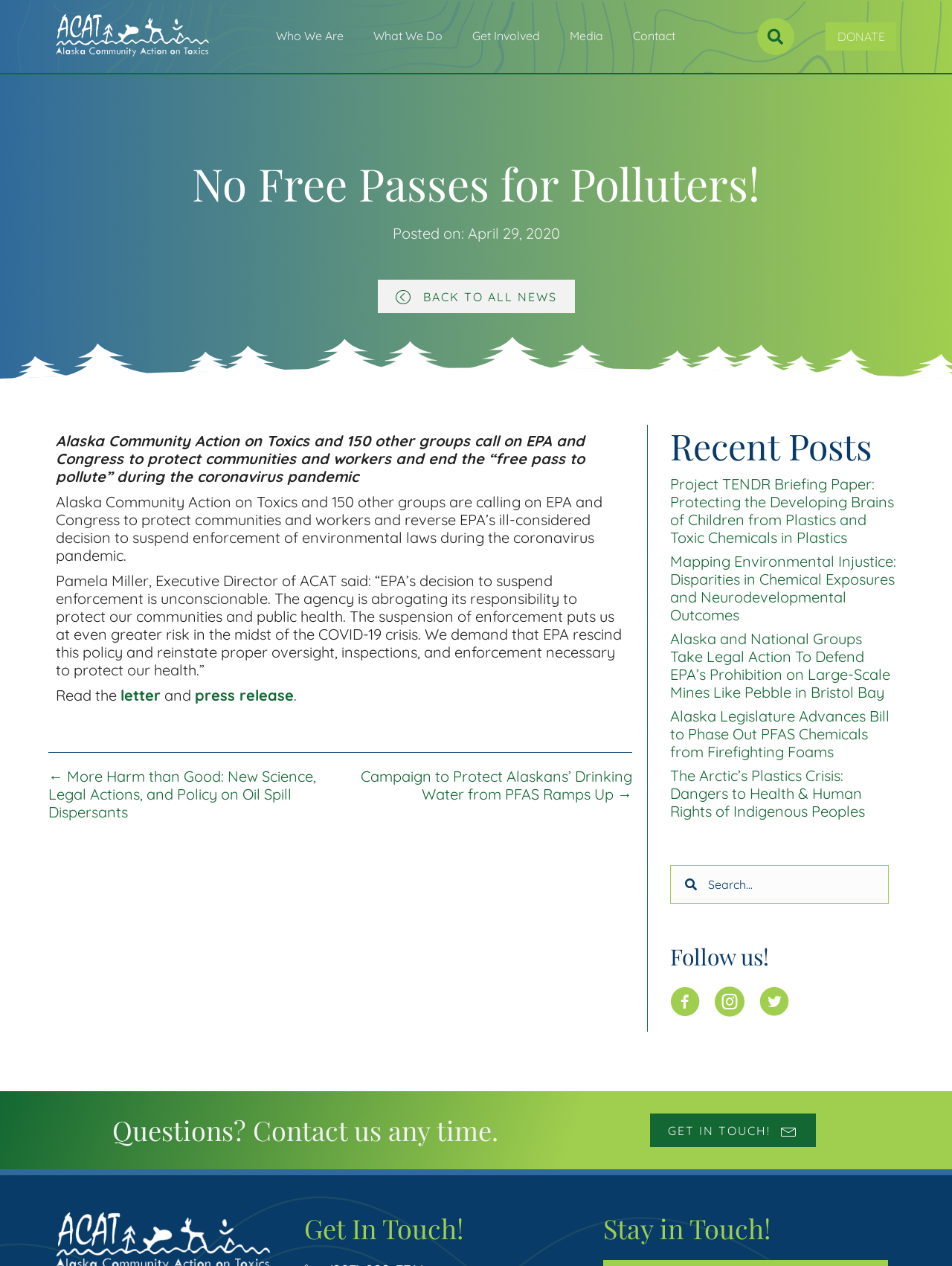Please locate the bounding box coordinates of the element's region that needs to be clicked to follow the instruction: "Search for something". The bounding box coordinates should be provided as four float numbers between 0 and 1, i.e., [left, top, right, bottom].

[0.777, 0.014, 0.852, 0.043]